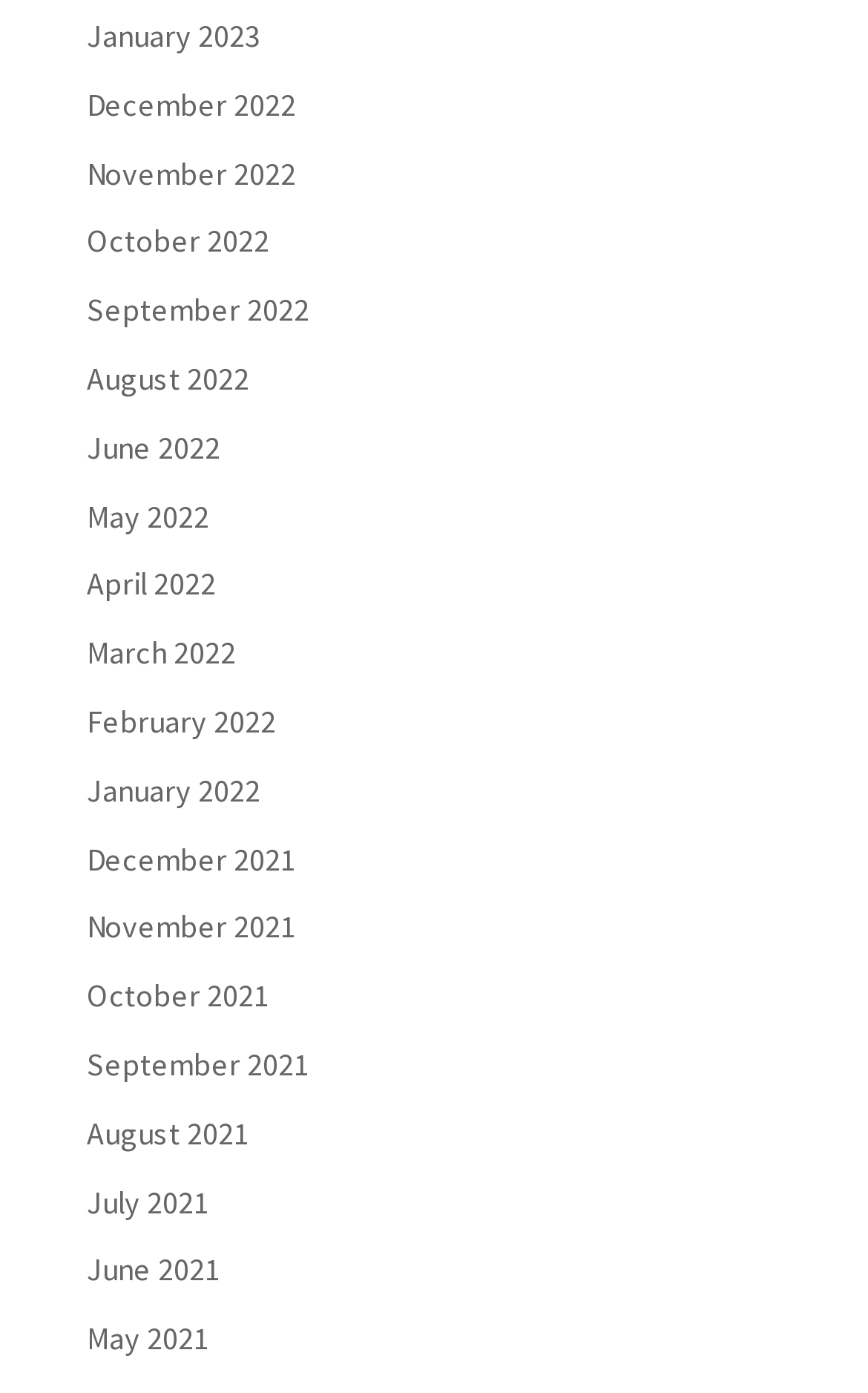Locate the bounding box coordinates of the element you need to click to accomplish the task described by this instruction: "go to the ninth link".

None